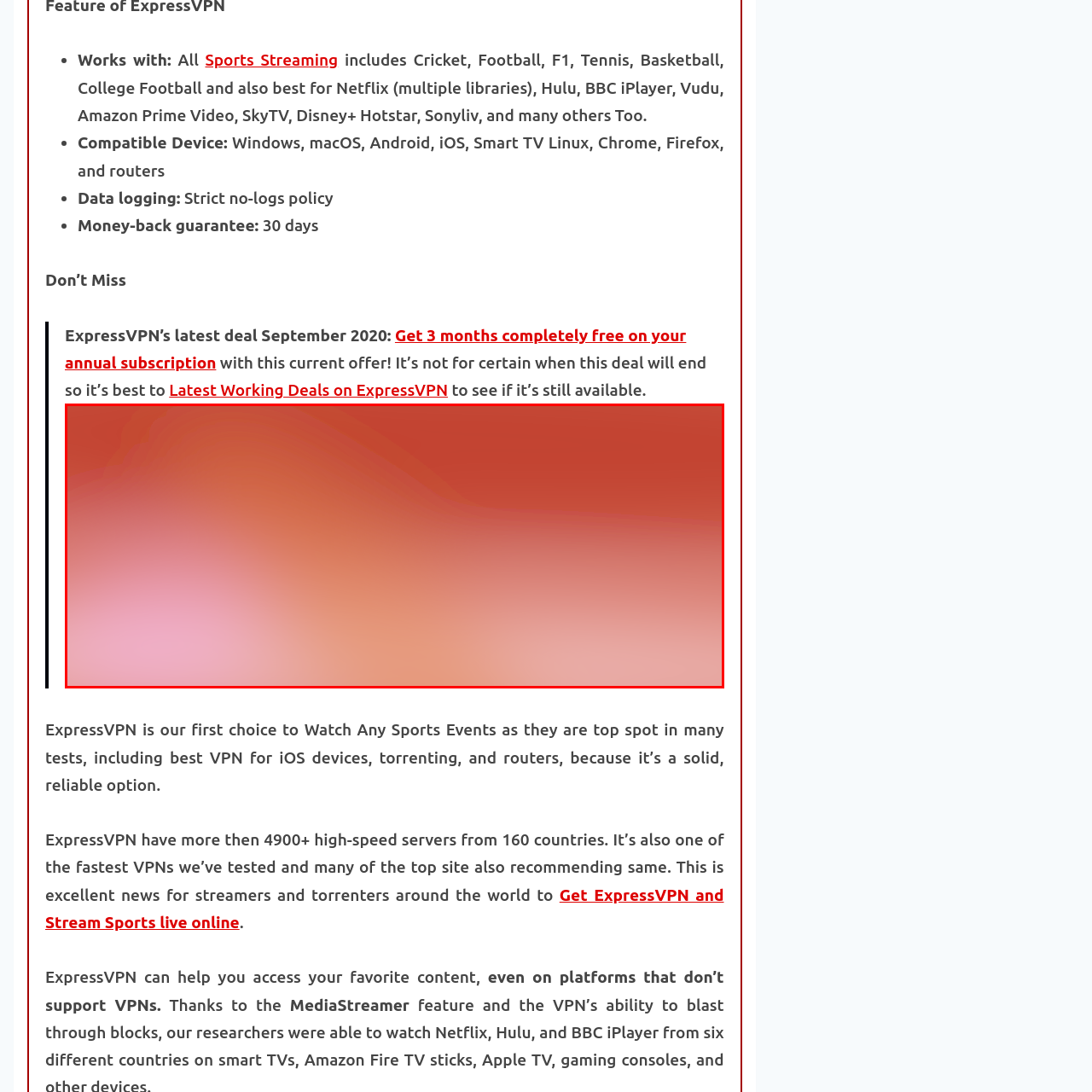Pay attention to the content inside the red bounding box and deliver a detailed answer to the following question based on the image's details: What is the purpose of the gradient of warm colors?

The design evokes a sense of urgency and excitement regarding the promotional deal, which is achieved through the use of a gradient of warm colors in the background.